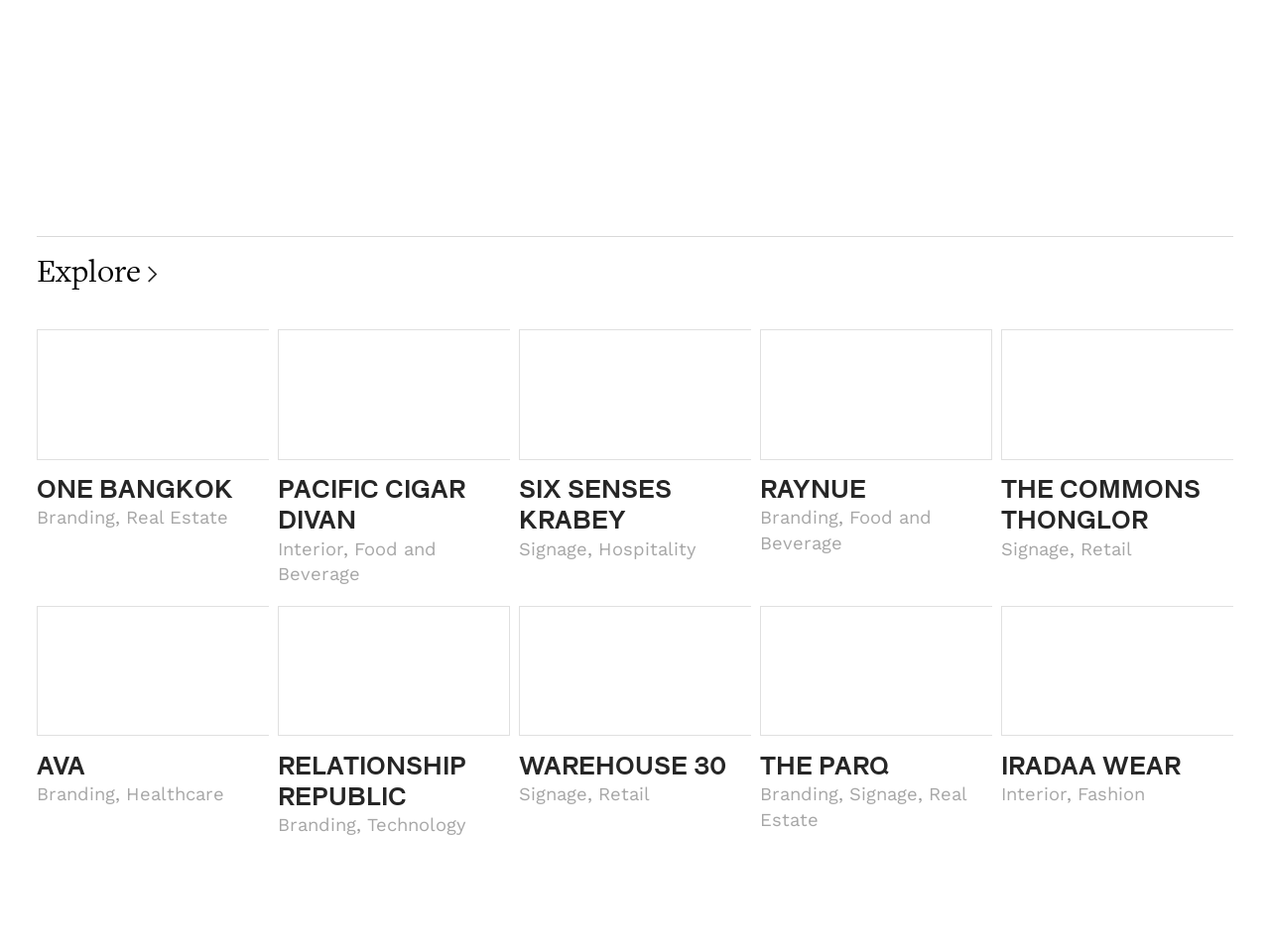What type of business is IRADAA WEAR?
Analyze the screenshot and provide a detailed answer to the question.

I determined the type of business IRADAA WEAR is by looking at the link text 'IRADAA WEAR' and its adjacent link text 'Fashion' separated by a comma, indicating that IRADAA WEAR is a Fashion-related business.